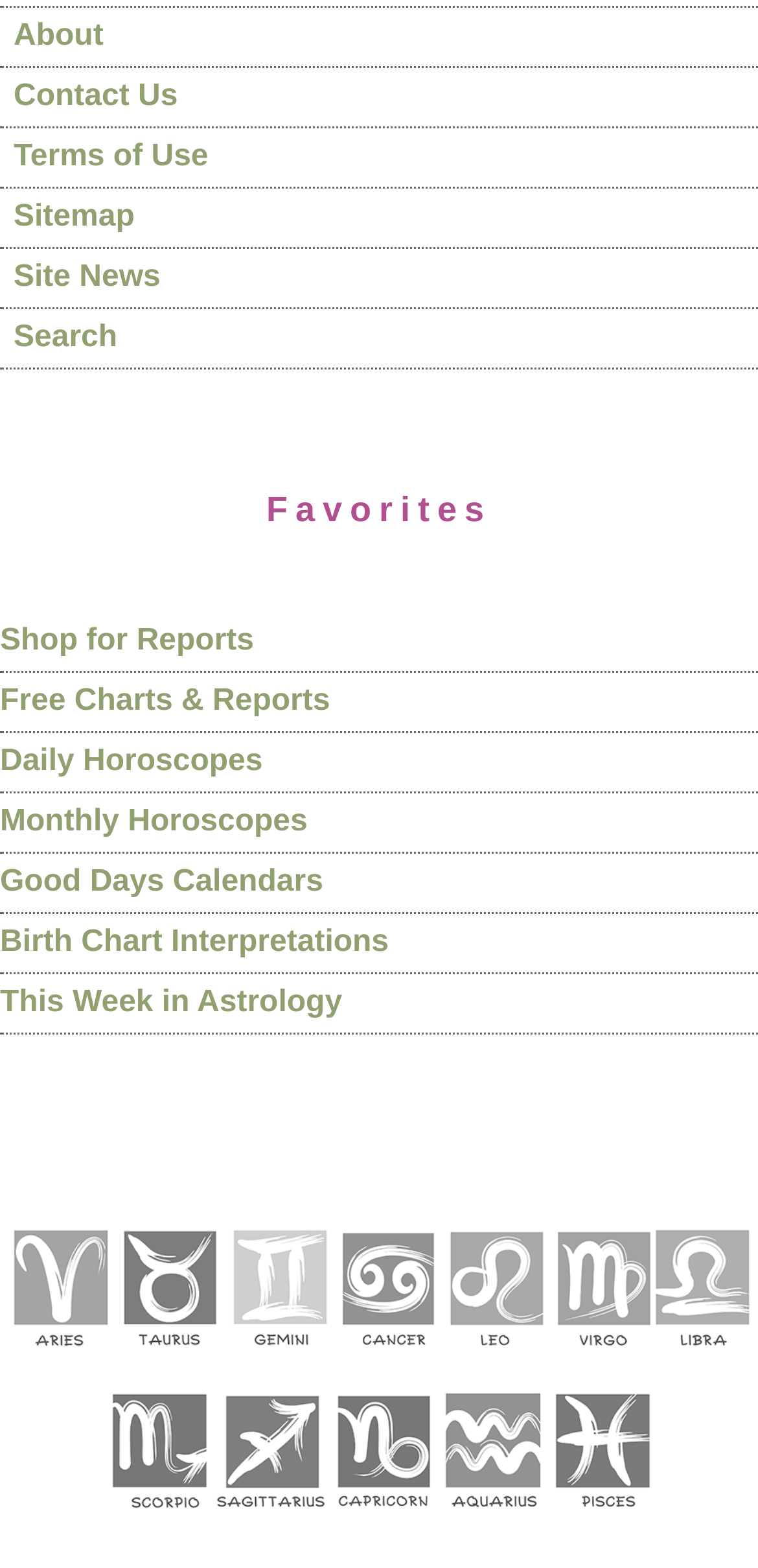What is the last link in the 'Favorites' section?
Look at the image and answer with only one word or phrase.

This Week in Astrology